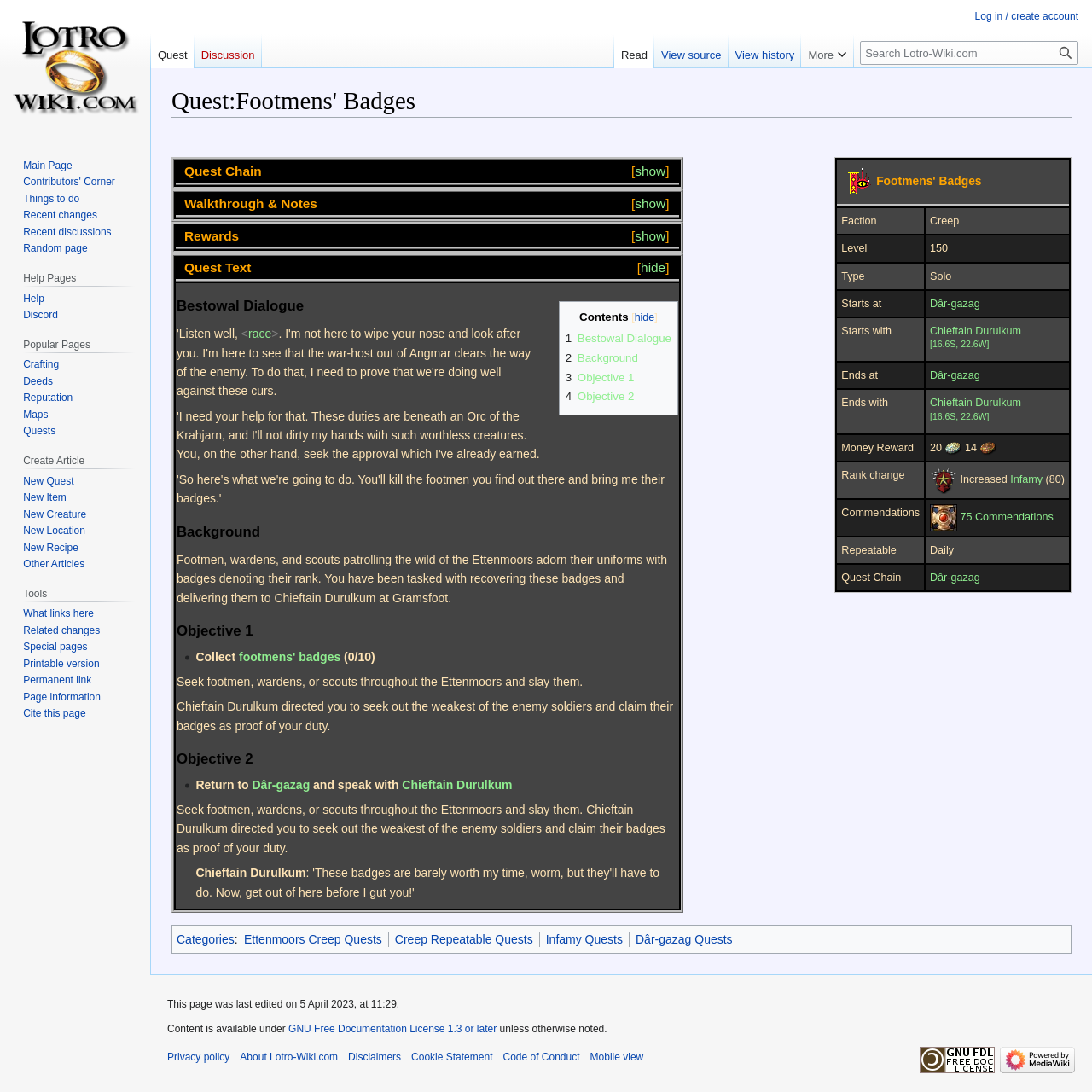What is the money reward for completing this quest?
Using the image as a reference, deliver a detailed and thorough answer to the question.

The money reward for completing this quest can be found in the table element on the page, in the row labeled 'Money Reward', which contains the value '20 Silver 14 Copper'.